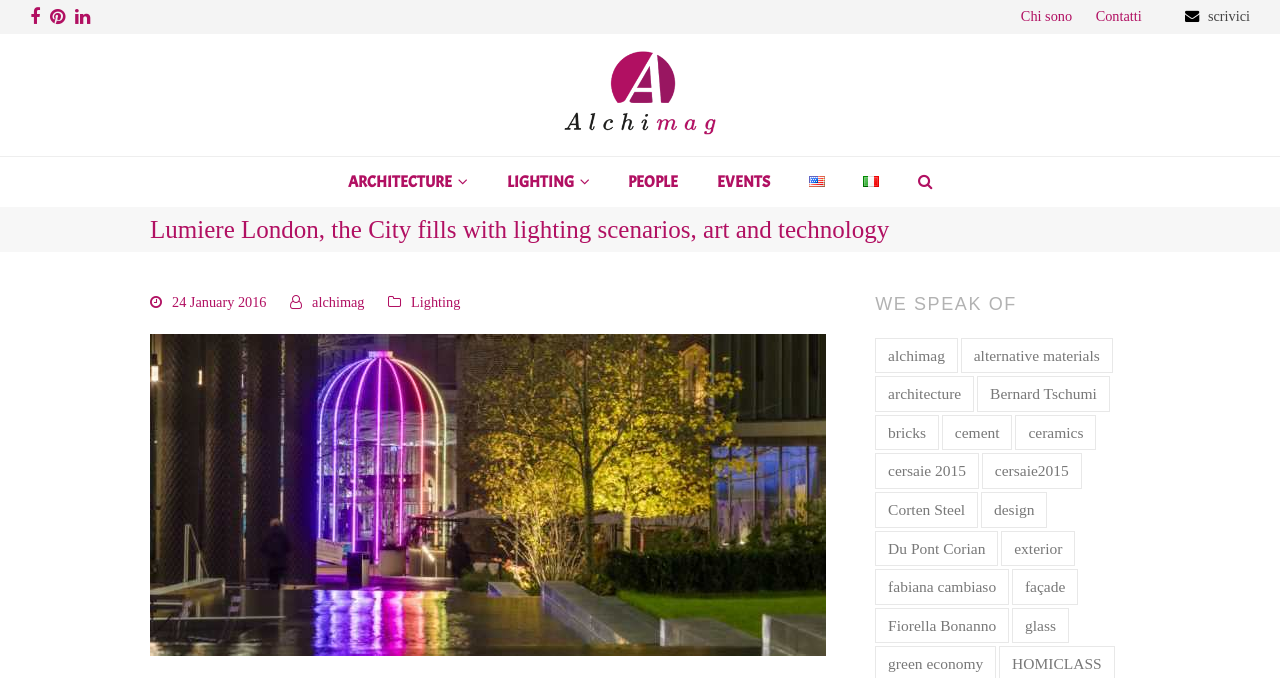Please identify the bounding box coordinates of the element on the webpage that should be clicked to follow this instruction: "Read about architecture". The bounding box coordinates should be given as four float numbers between 0 and 1, formatted as [left, top, right, bottom].

[0.258, 0.231, 0.379, 0.305]